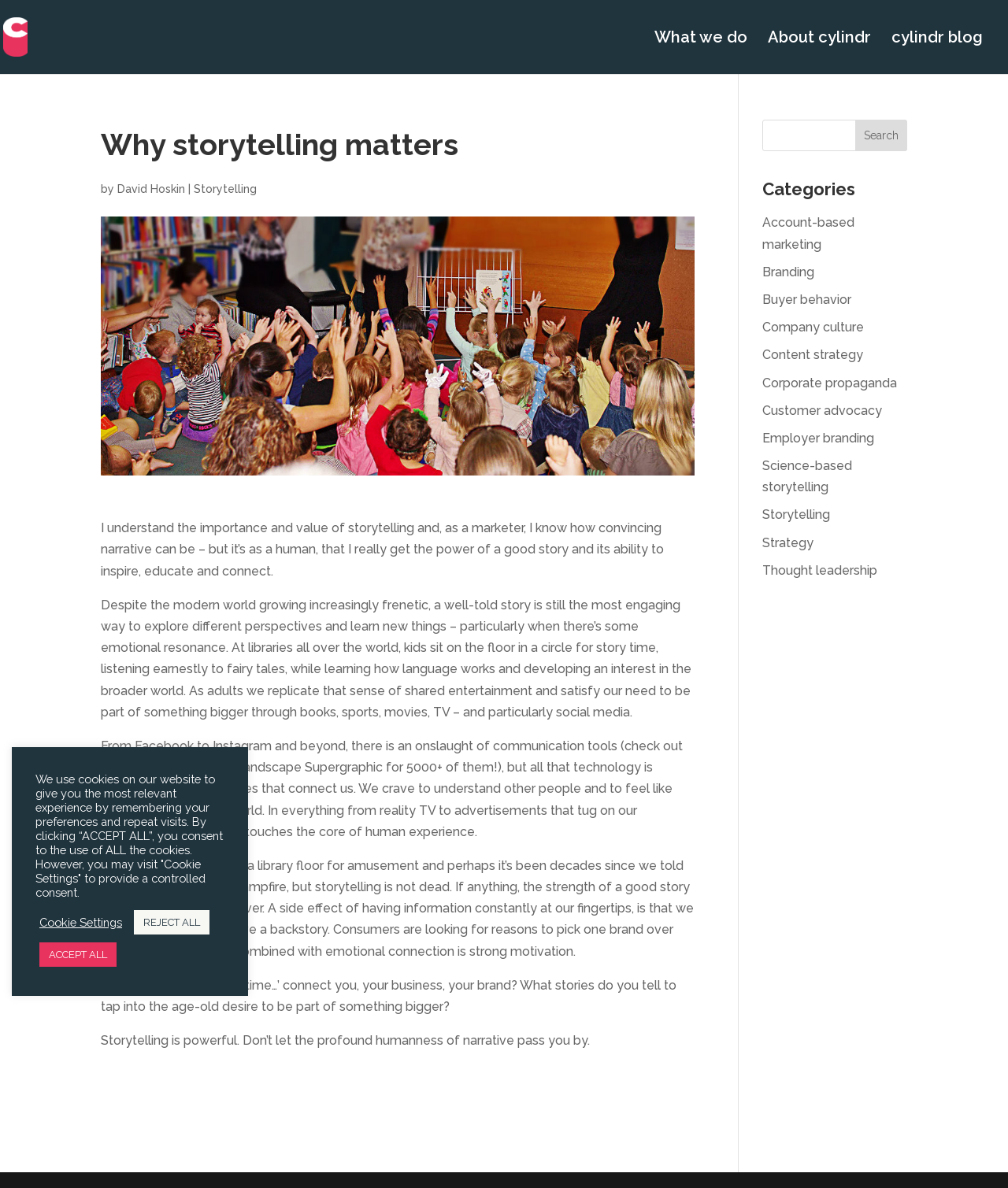Locate the bounding box coordinates of the area you need to click to fulfill this instruction: 'Click the 'What we do' link'. The coordinates must be in the form of four float numbers ranging from 0 to 1: [left, top, right, bottom].

[0.649, 0.027, 0.741, 0.062]